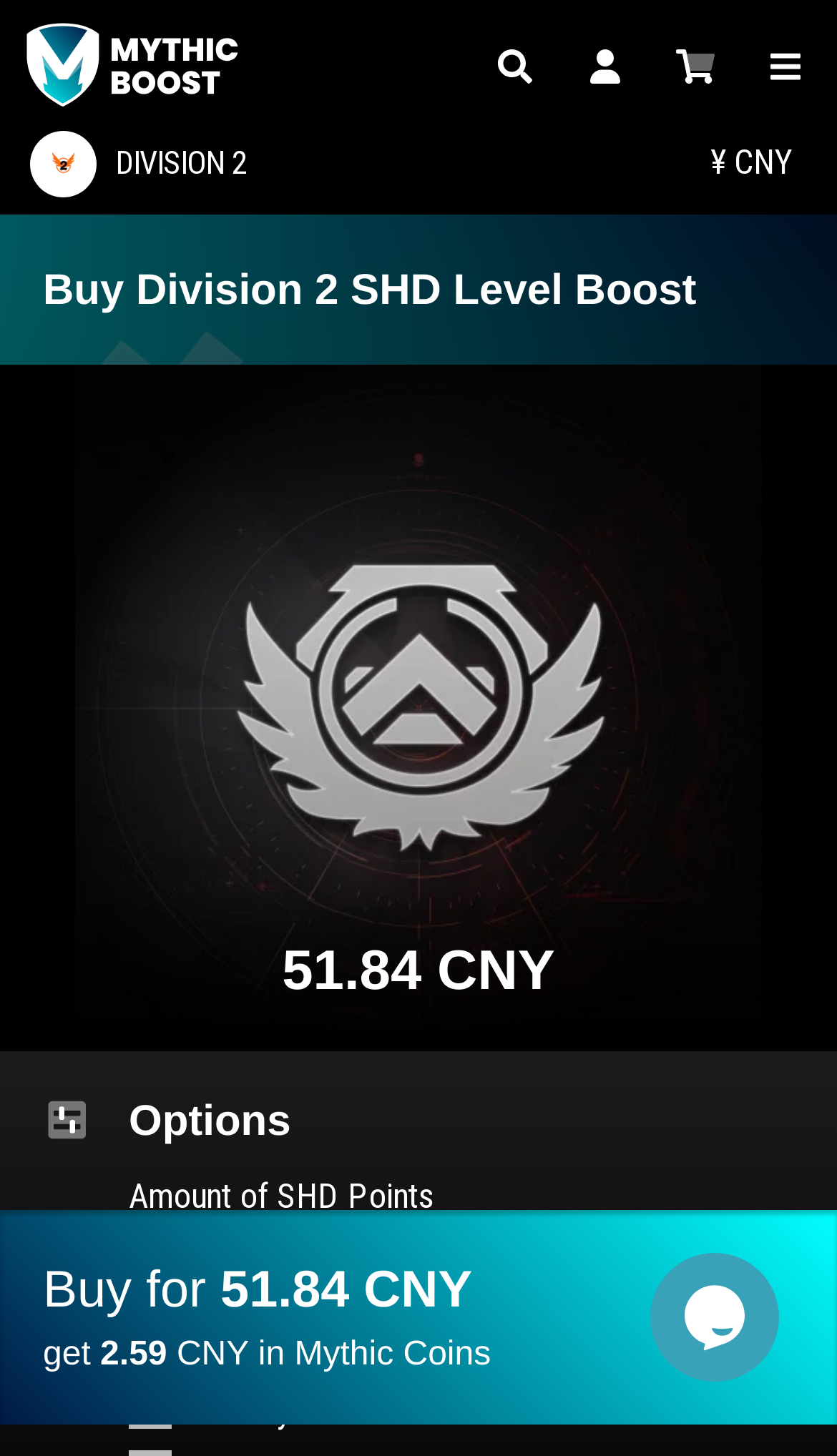What is the purpose of the 'Priority' checkbox?
Please provide a detailed and thorough answer to the question.

I inferred the purpose of the 'Priority' checkbox by looking at its location on the webpage, which is under the 'Extras' section, and its proximity to the 'Amount of SHD Points' textbox. This suggests that the checkbox is related to the SHD Level Boost service and is used to set priority for the service.